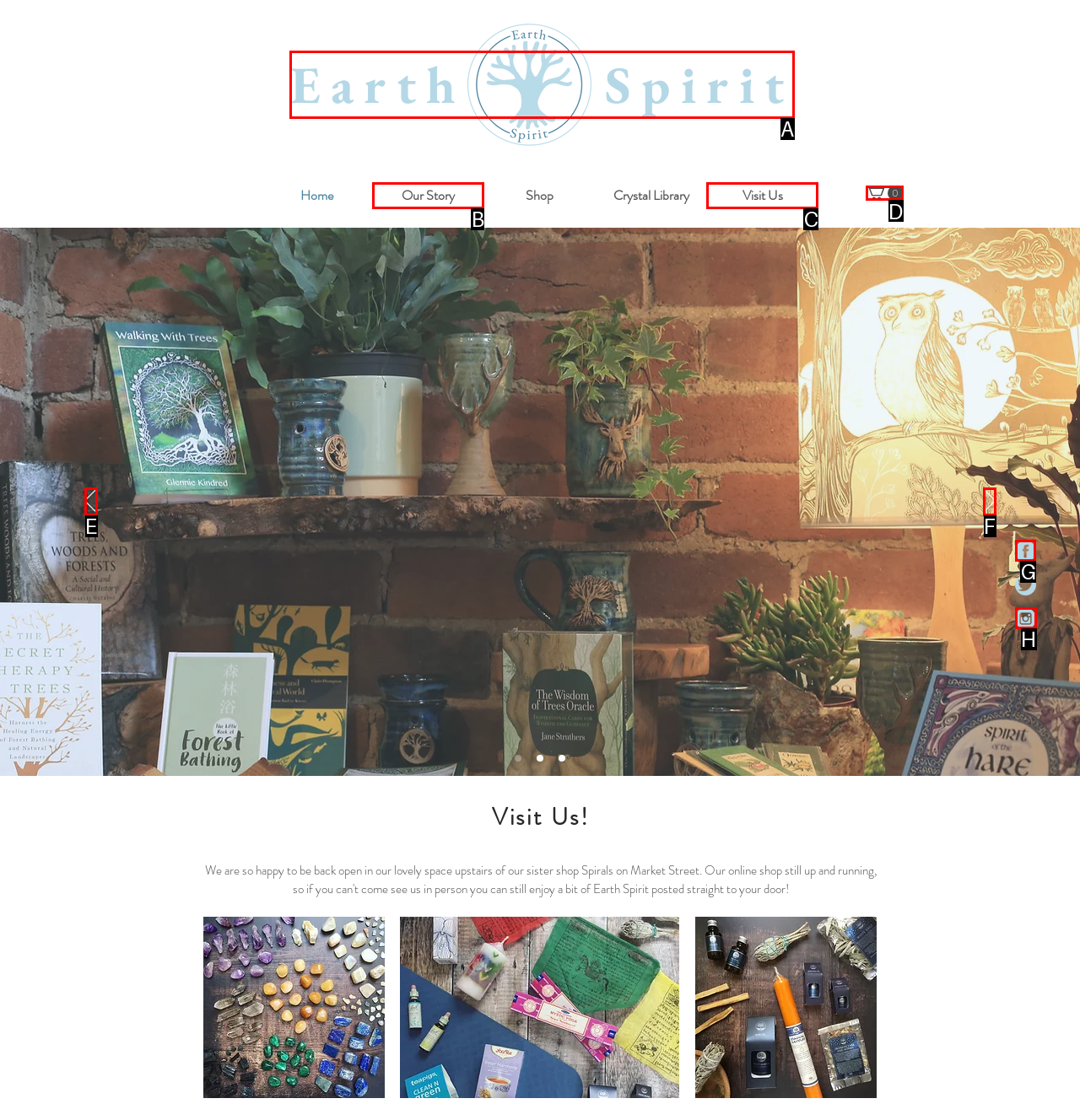Given the task: Go to the 'Facebook' page, indicate which boxed UI element should be clicked. Provide your answer using the letter associated with the correct choice.

G